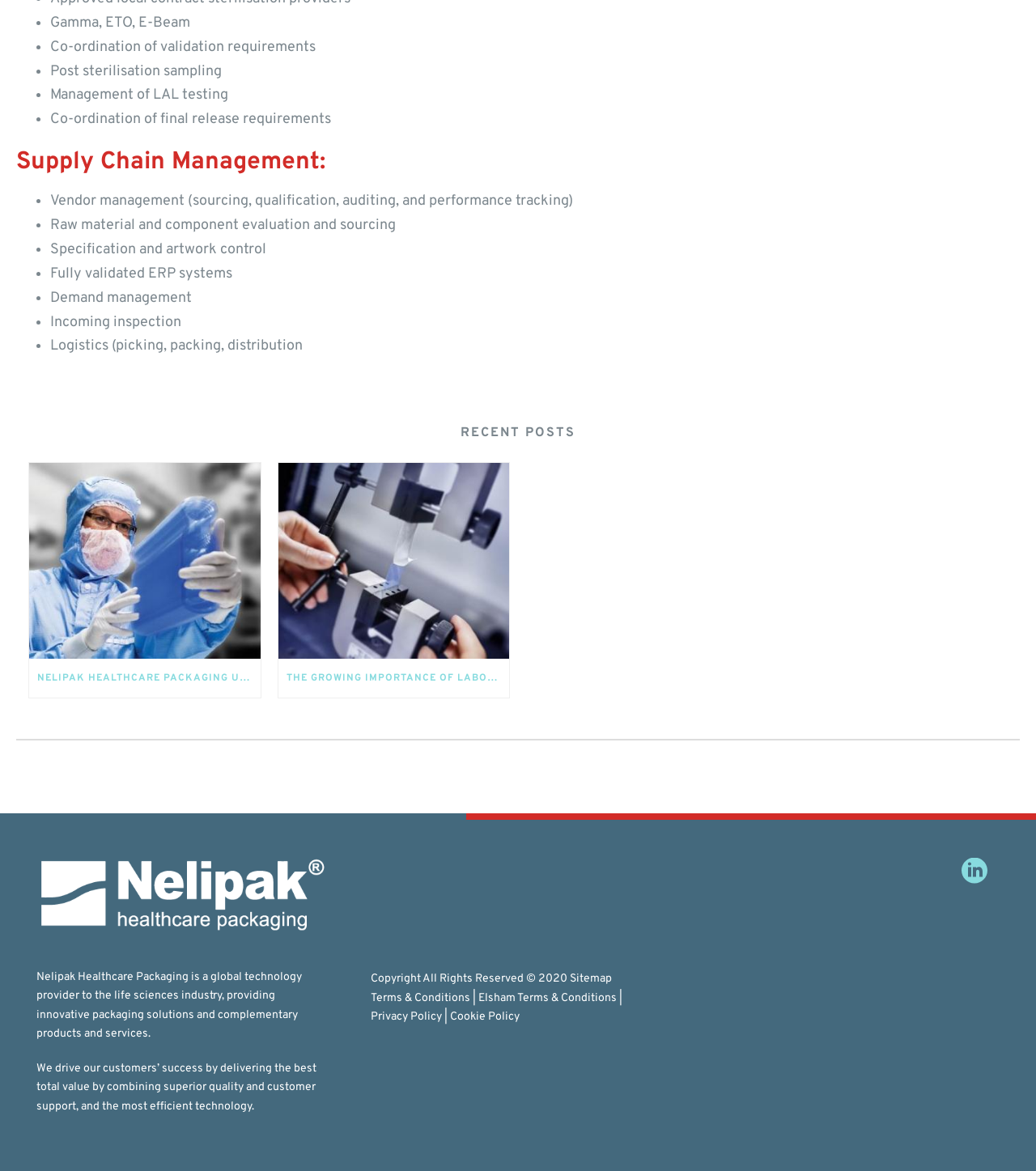What is the purpose of the list markers on the webpage?
Look at the image and respond with a one-word or short-phrase answer.

To indicate bullet points